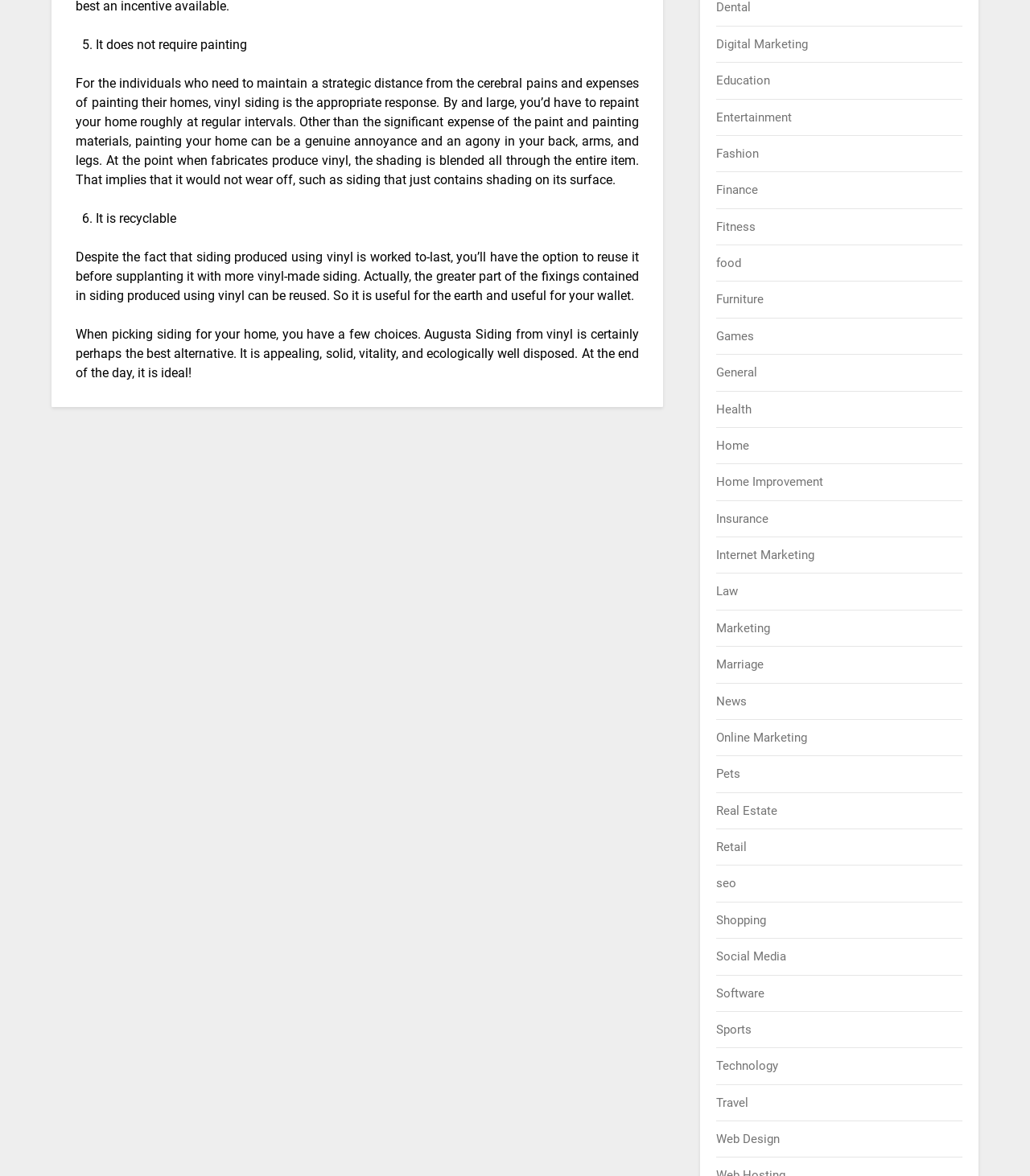Identify the bounding box coordinates of the clickable region to carry out the given instruction: "Click on 'Digital Marketing'".

[0.696, 0.031, 0.785, 0.044]